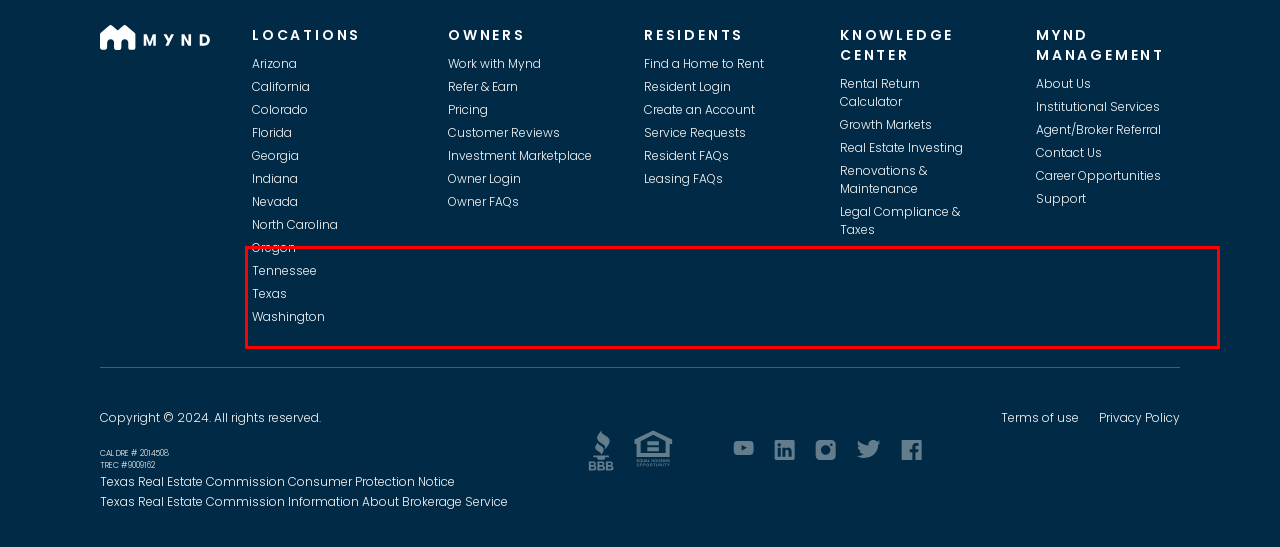The screenshot provided shows a webpage with a red bounding box. Apply OCR to the text within this red bounding box and provide the extracted content.

Mynd is more than just a typical property management company. For real estate investors who want to continue to build wealth through single-family rentals, Mynd is the all-in-one solution that makes investing easy. We support the end-to-end journey of investing in single-family rentals, so investors can buy, finance, manage, insure, or sell their properties… all in one place.